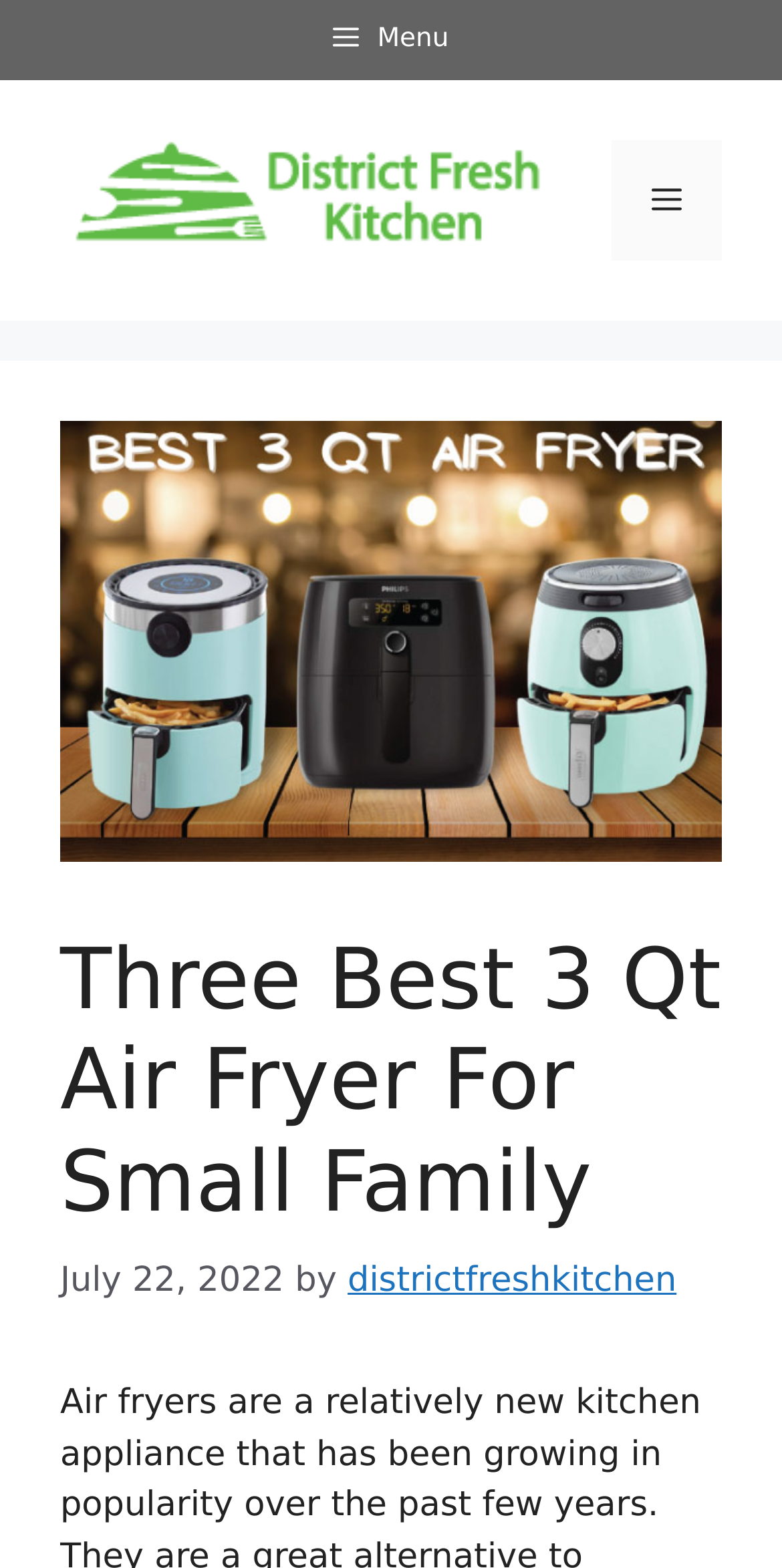Please respond to the question with a concise word or phrase:
What is the date of the article?

July 22, 2022